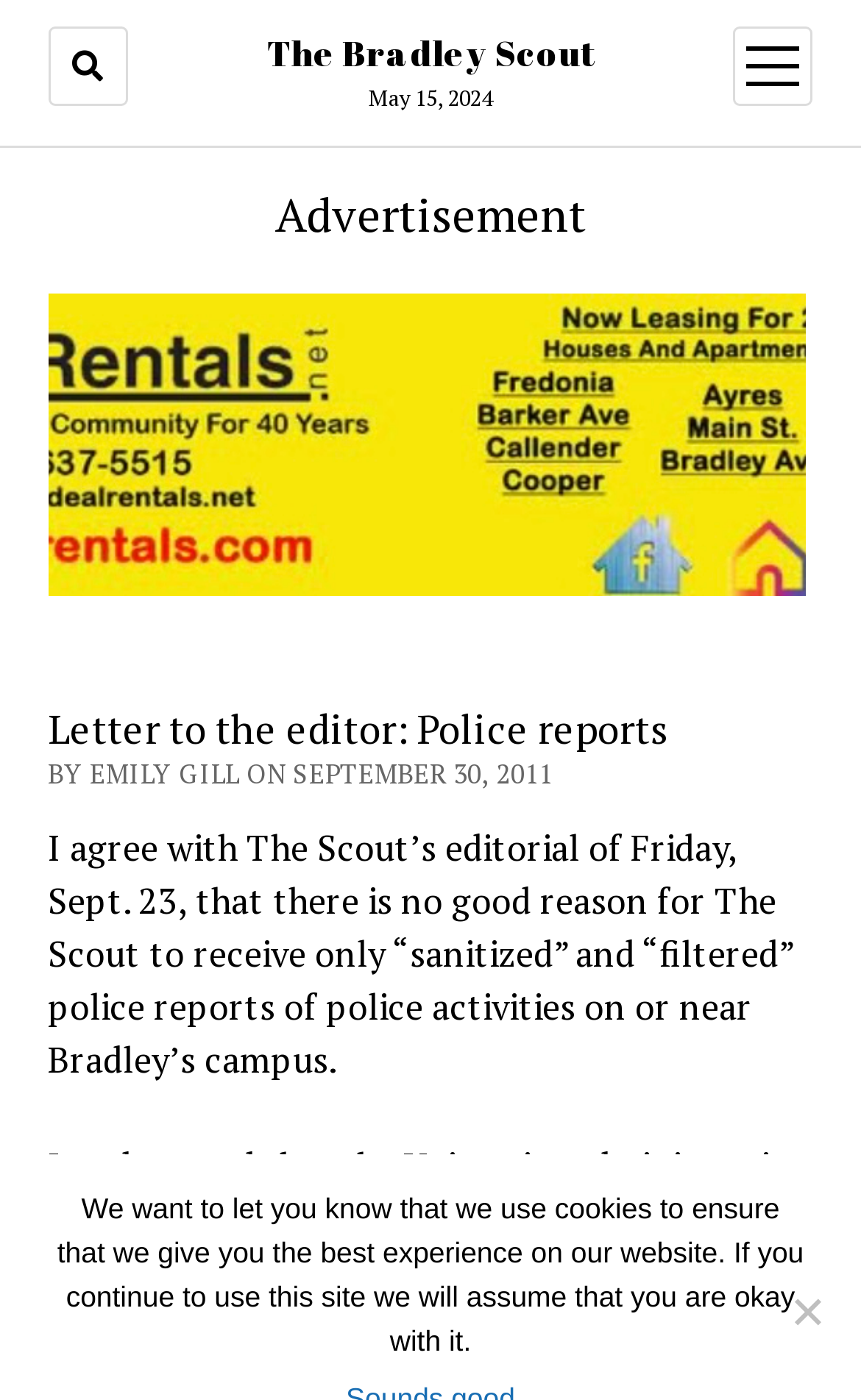What is the topic of the letter to the editor? Using the information from the screenshot, answer with a single word or phrase.

Police reports